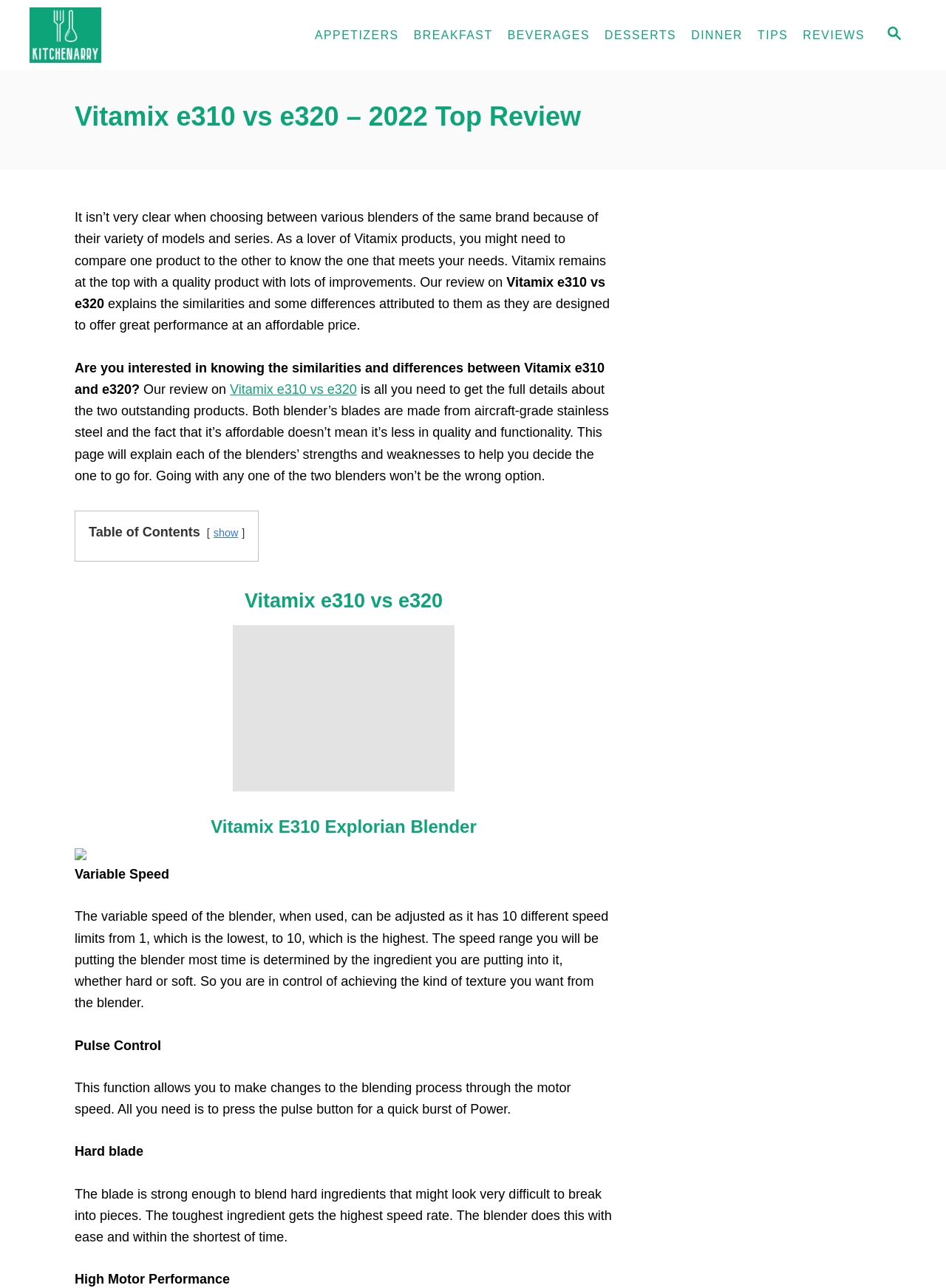Determine the coordinates of the bounding box that should be clicked to complete the instruction: "Search for something". The coordinates should be represented by four float numbers between 0 and 1: [left, top, right, bottom].

[0.922, 0.013, 0.969, 0.041]